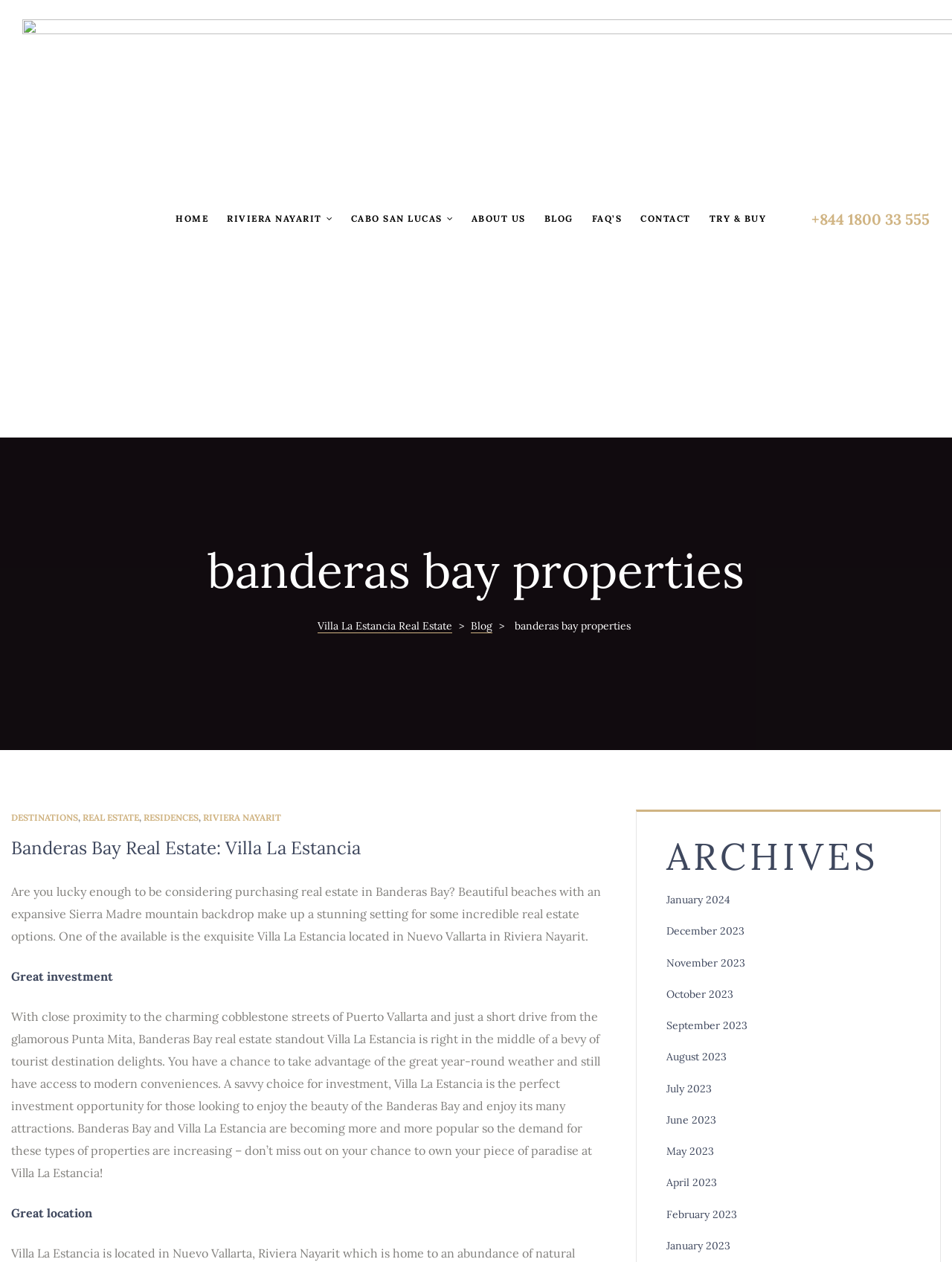What is the name of the real estate development mentioned on the website?
Can you give a detailed and elaborate answer to the question?

The website mentions 'Villa La Estancia' as a specific real estate development, which is located in Nuevo Vallarta, Riviera Nayarit. This is evident from the text 'Villa La Estancia is located in Nuevo Vallarta, Riviera Nayarit' and the presence of links such as 'Villa La Estancia Real Estate'.